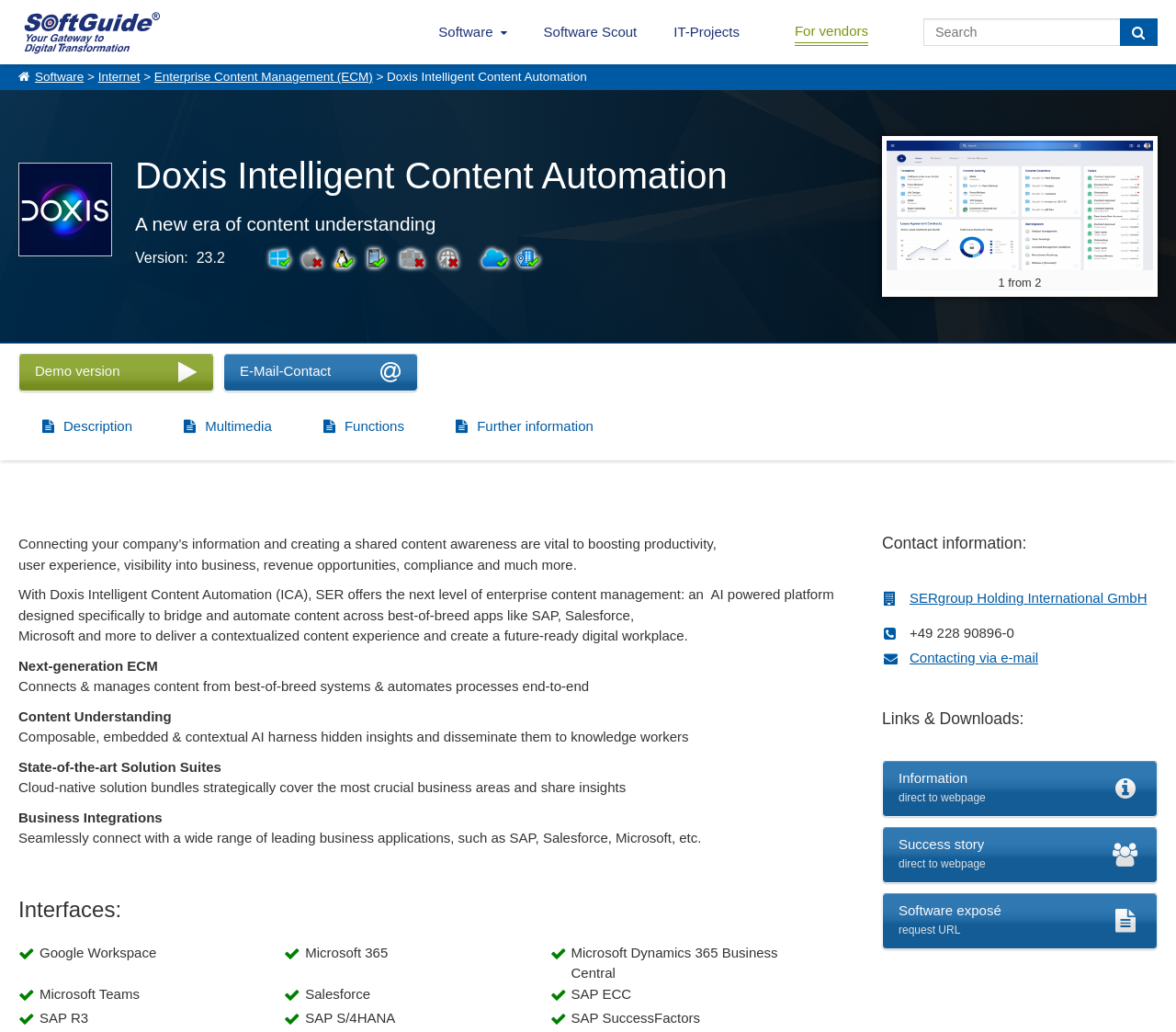Given the element description SERgroup Holding International GmbH, predict the bounding box coordinates for the UI element in the webpage screenshot. The format should be (top-left x, top-left y, bottom-right x, bottom-right y), and the values should be between 0 and 1.

[0.773, 0.572, 0.975, 0.587]